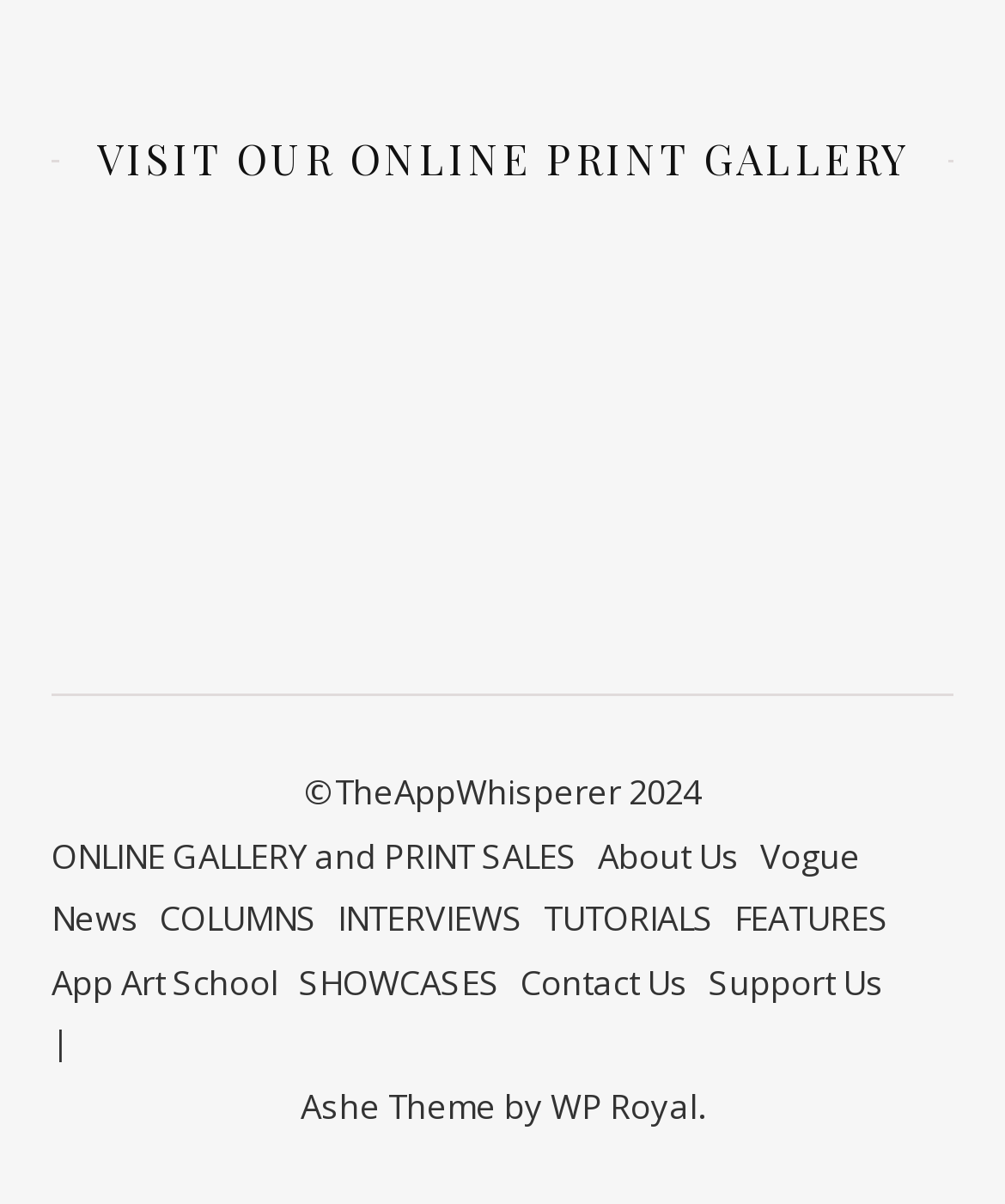What is the name of the online gallery?
From the image, respond with a single word or phrase.

VISIT OUR ONLINE PRINT GALLERY